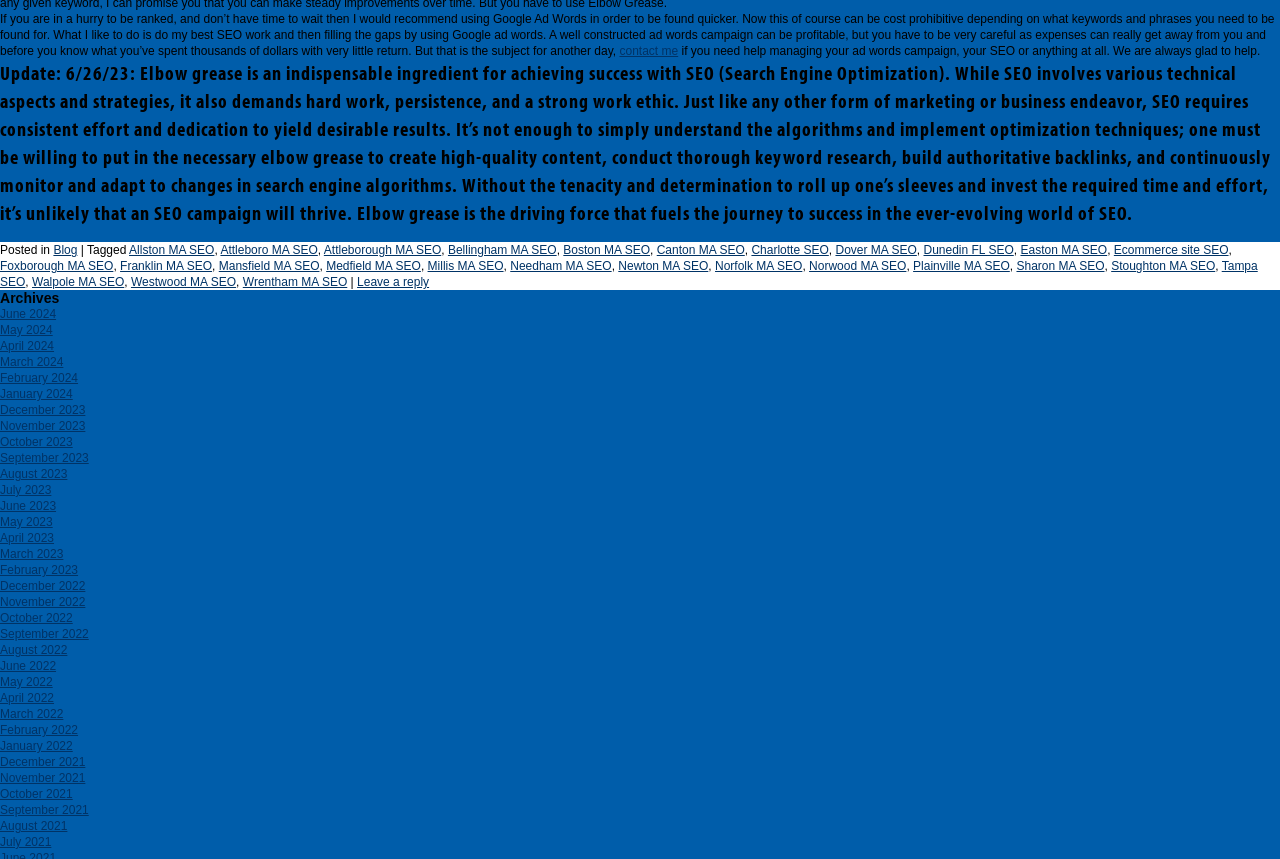Could you highlight the region that needs to be clicked to execute the instruction: "view Allston MA SEO"?

[0.101, 0.283, 0.168, 0.299]